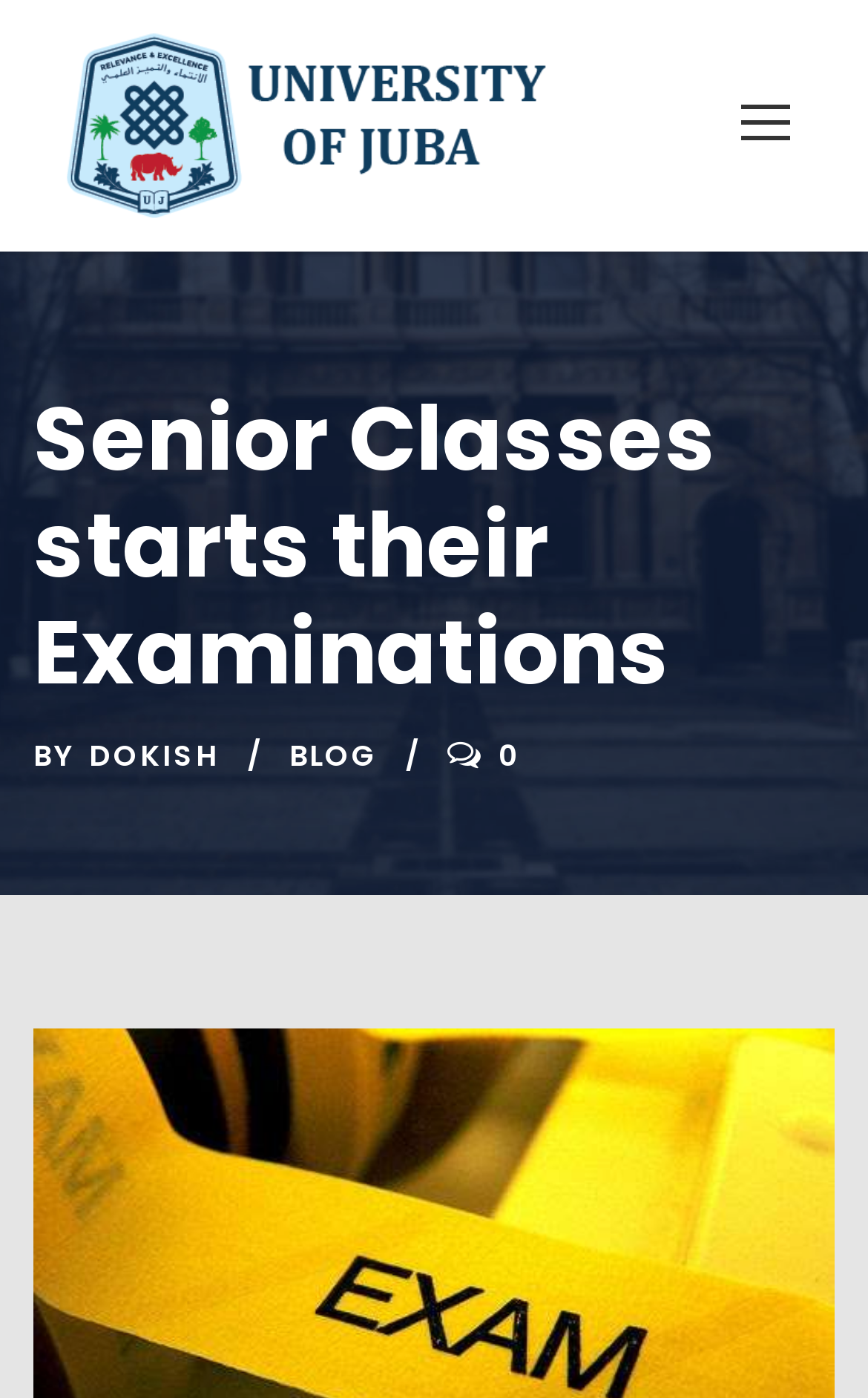Using the provided element description: "title="ulogo"", determine the bounding box coordinates of the corresponding UI element in the screenshot.

[0.077, 0.072, 0.667, 0.104]